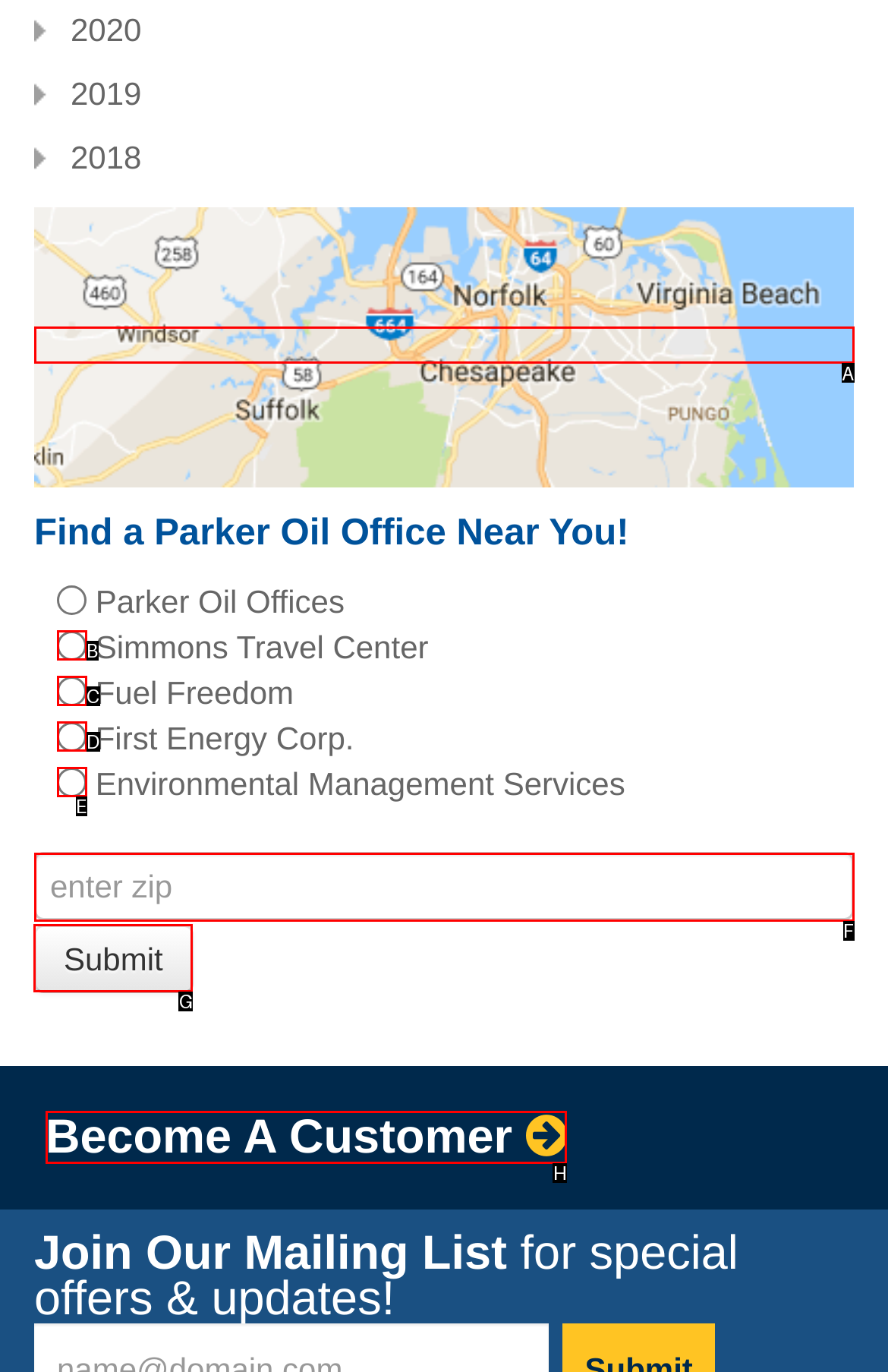Please indicate which HTML element should be clicked to fulfill the following task: Click Submit. Provide the letter of the selected option.

G